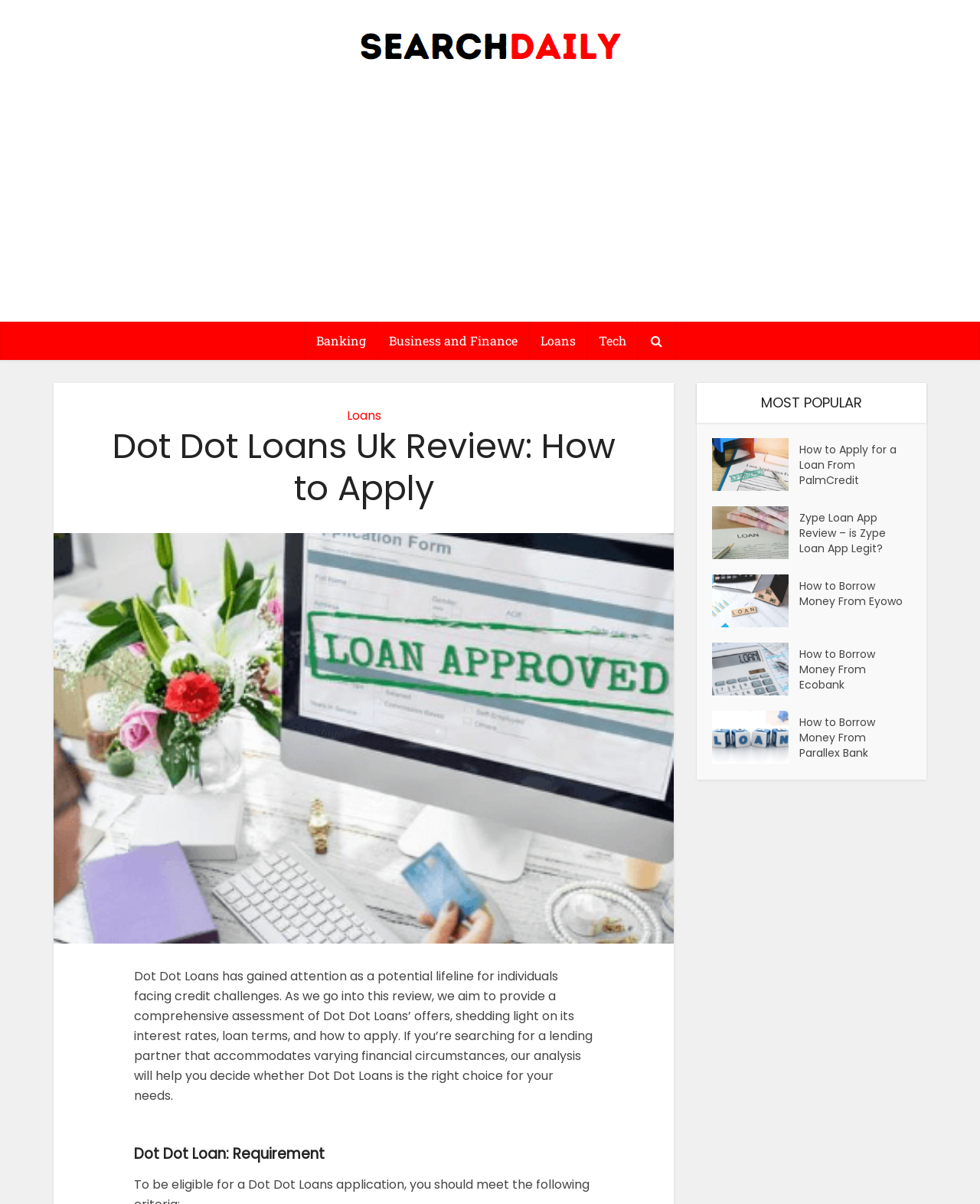Please find the bounding box coordinates of the element that needs to be clicked to perform the following instruction: "Read Dot Dot Loans Uk Review". The bounding box coordinates should be four float numbers between 0 and 1, represented as [left, top, right, bottom].

[0.055, 0.443, 0.688, 0.783]